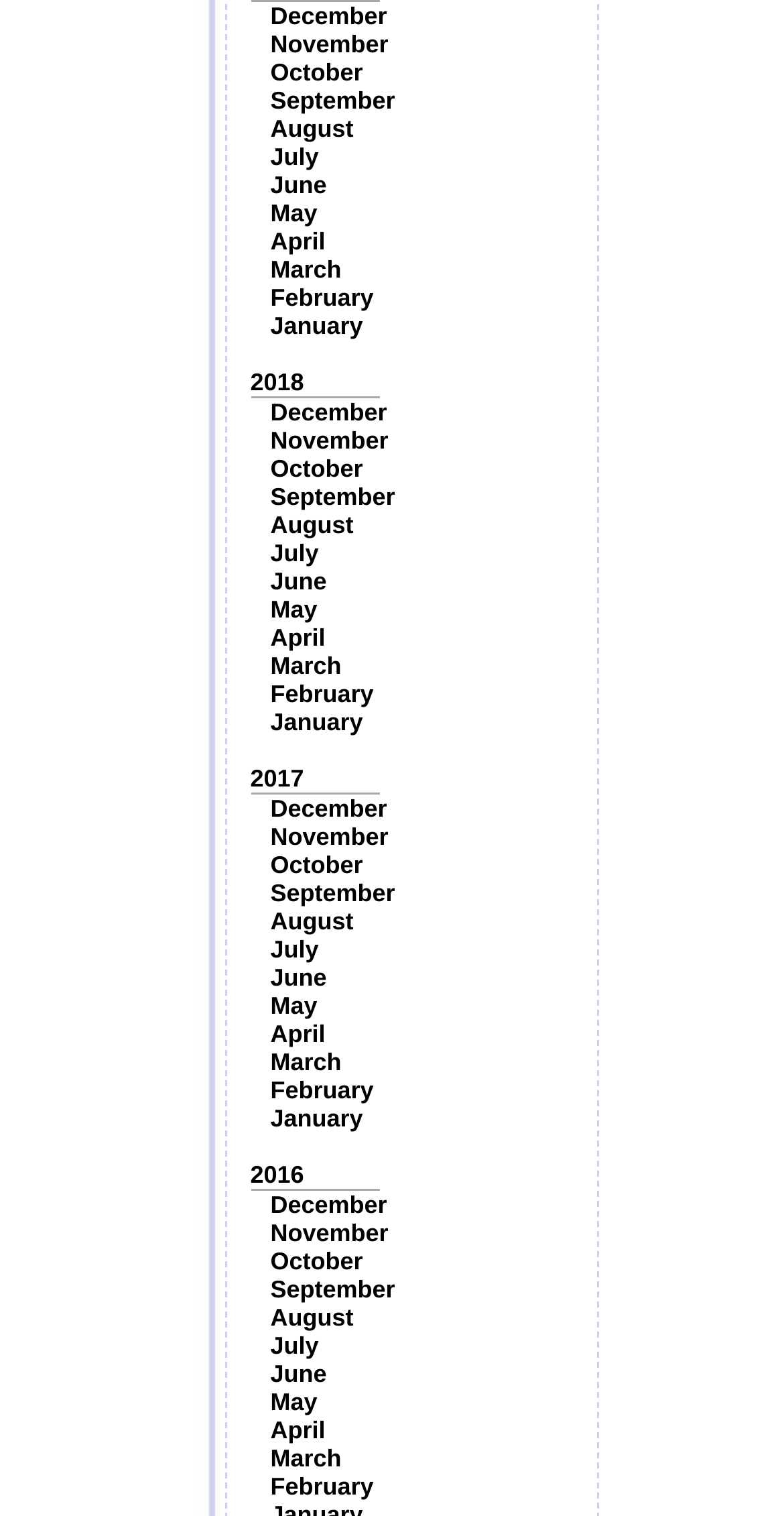Please identify the bounding box coordinates of the element's region that should be clicked to execute the following instruction: "Go to January". The bounding box coordinates must be four float numbers between 0 and 1, i.e., [left, top, right, bottom].

[0.345, 0.206, 0.463, 0.224]